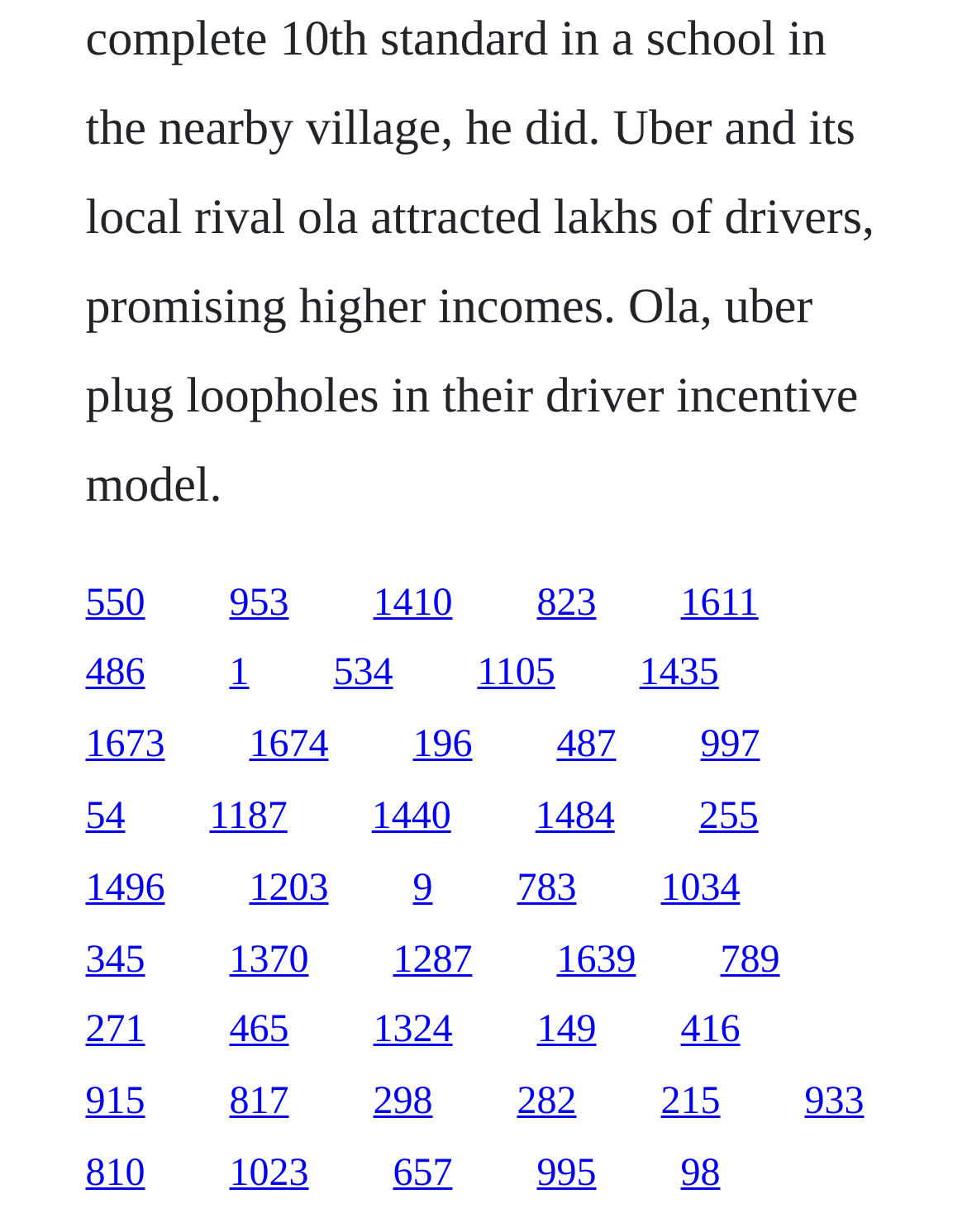How many links are on the webpage?
Answer the question using a single word or phrase, according to the image.

40